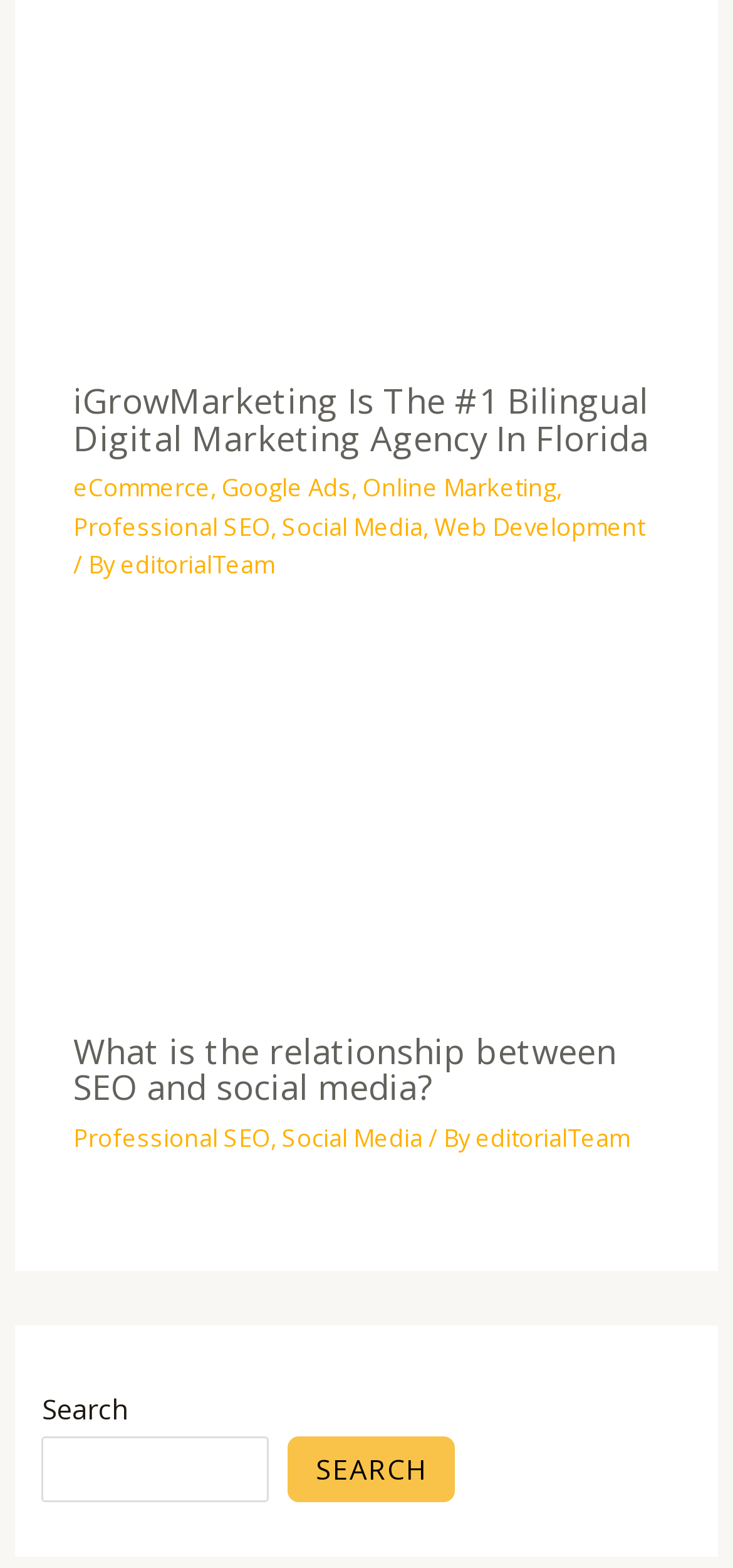Find the bounding box coordinates for the UI element that matches this description: "parent_node: SEARCH name="s"".

[0.058, 0.916, 0.367, 0.958]